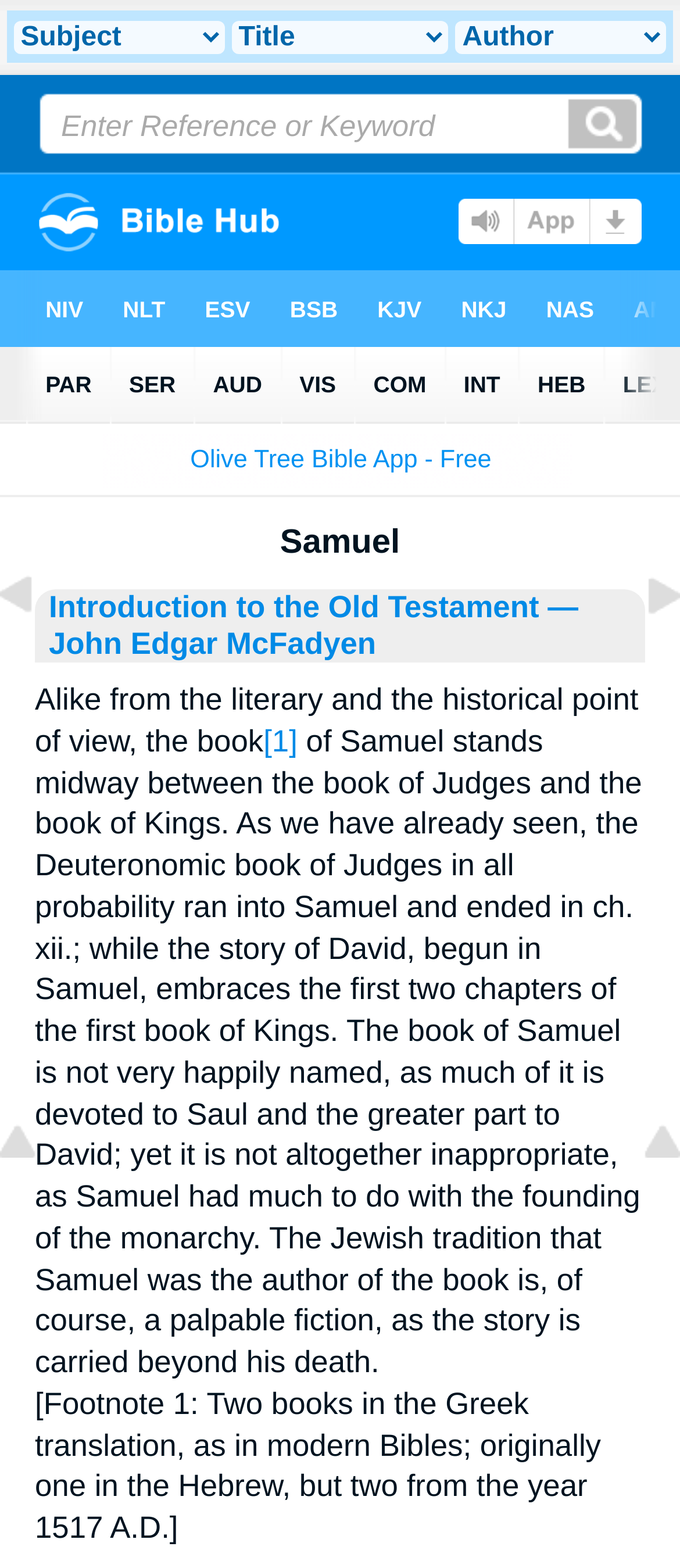Use a single word or phrase to answer the following:
What is the purpose of the link 'Top of Page'?

To go back to the top of the page